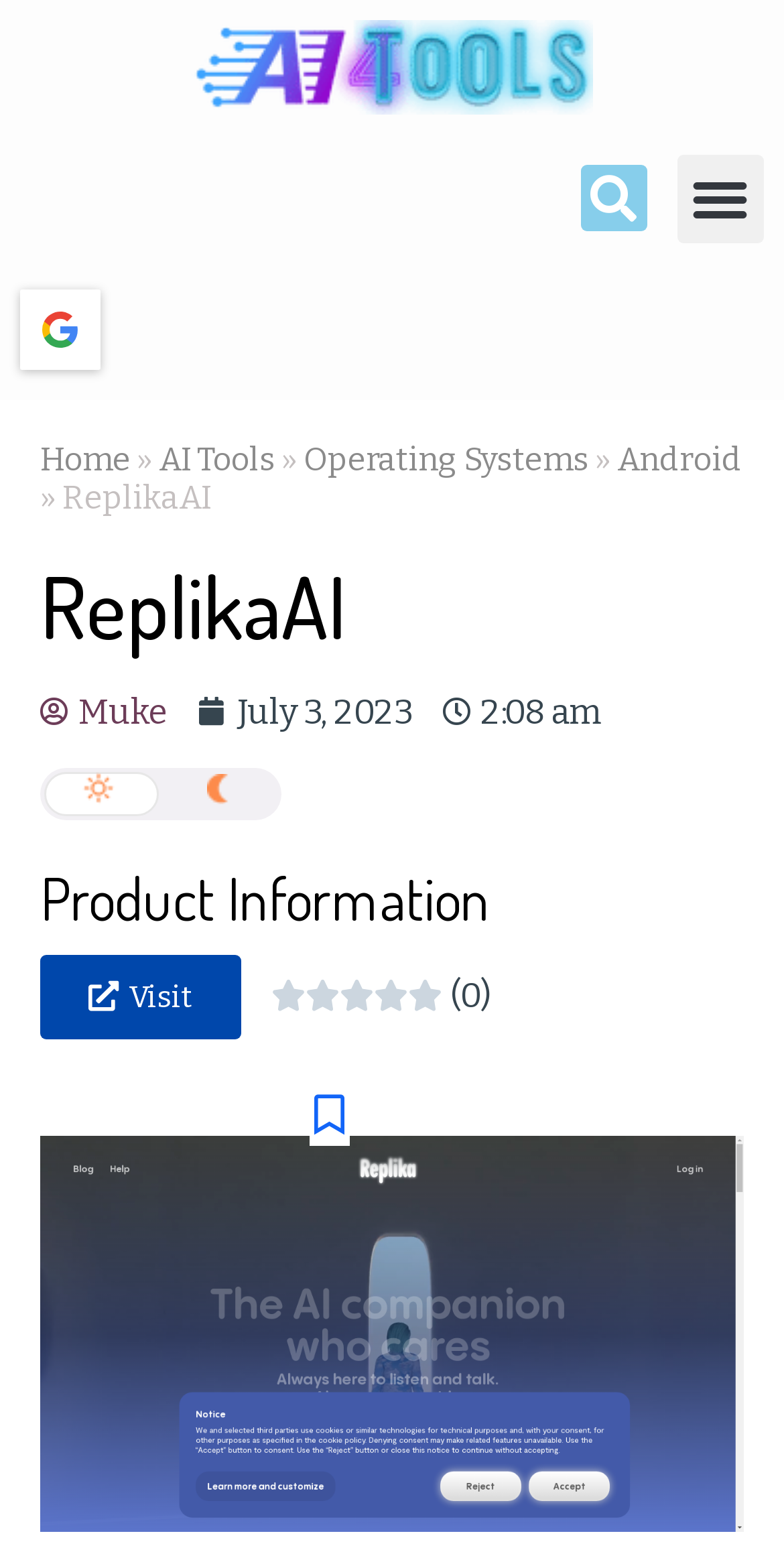Can you specify the bounding box coordinates of the area that needs to be clicked to fulfill the following instruction: "Visit the ReplikaAI website"?

[0.051, 0.613, 0.308, 0.667]